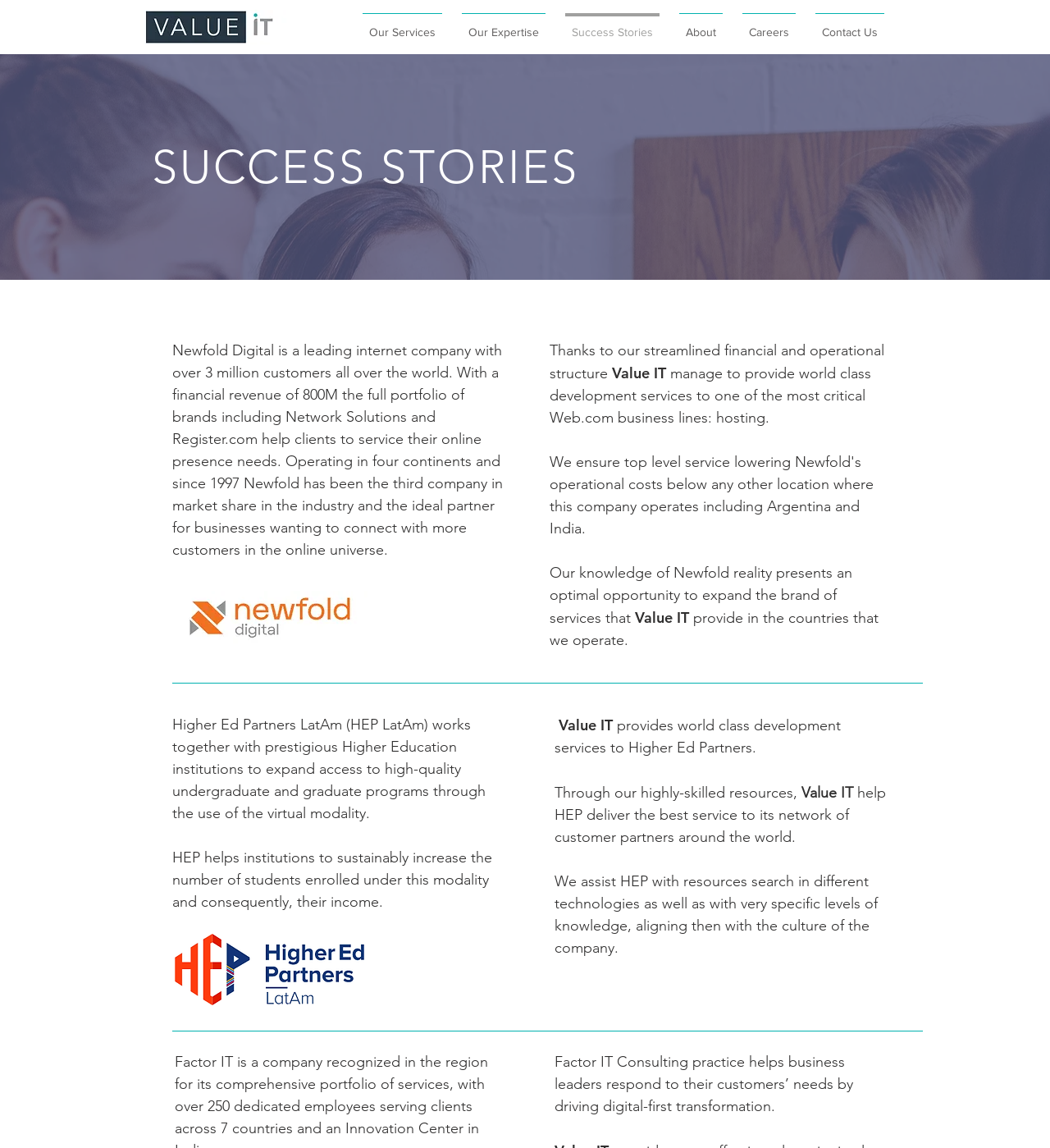What is the name of the company that works with prestigious Higher Education institutions? Using the information from the screenshot, answer with a single word or phrase.

Higher Ed Partners LatAm